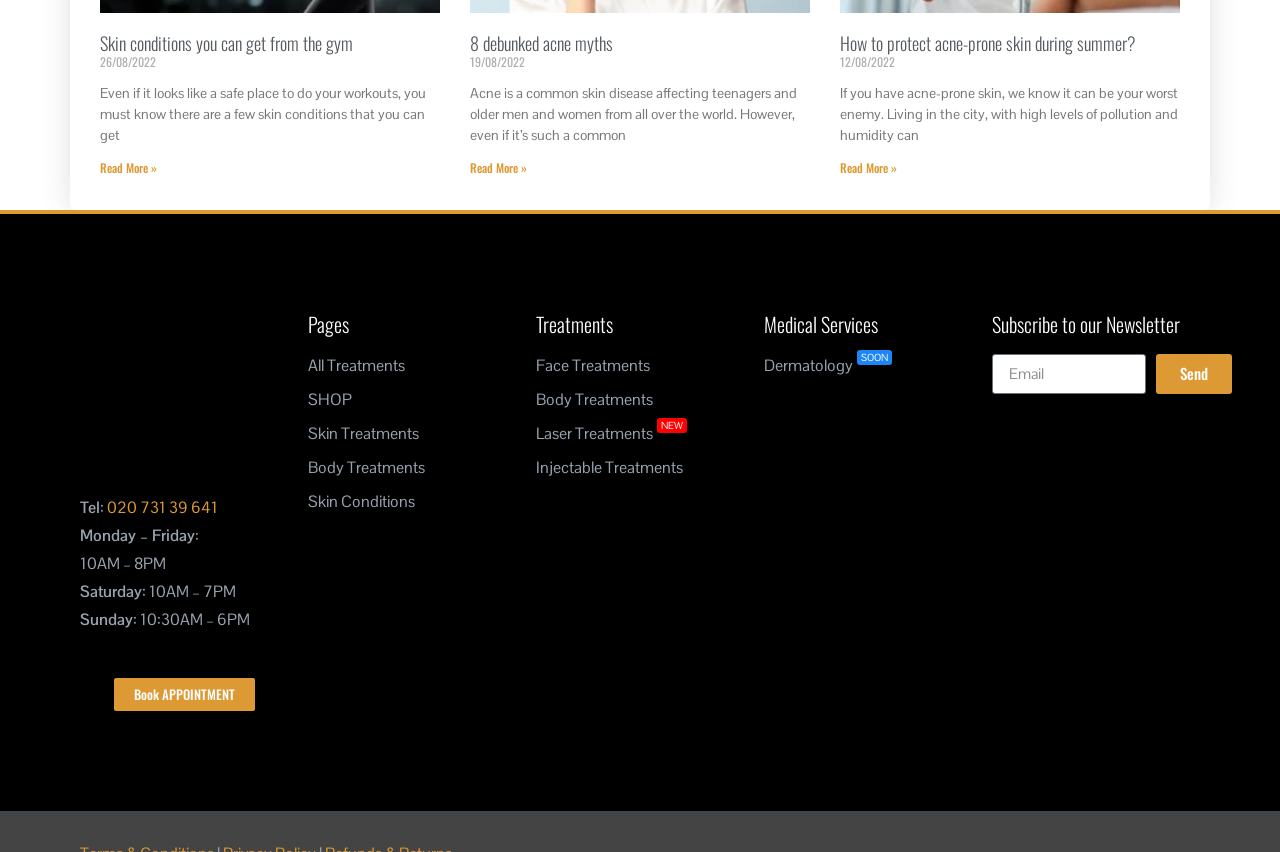Point out the bounding box coordinates of the section to click in order to follow this instruction: "Call the phone number".

[0.084, 0.583, 0.17, 0.608]